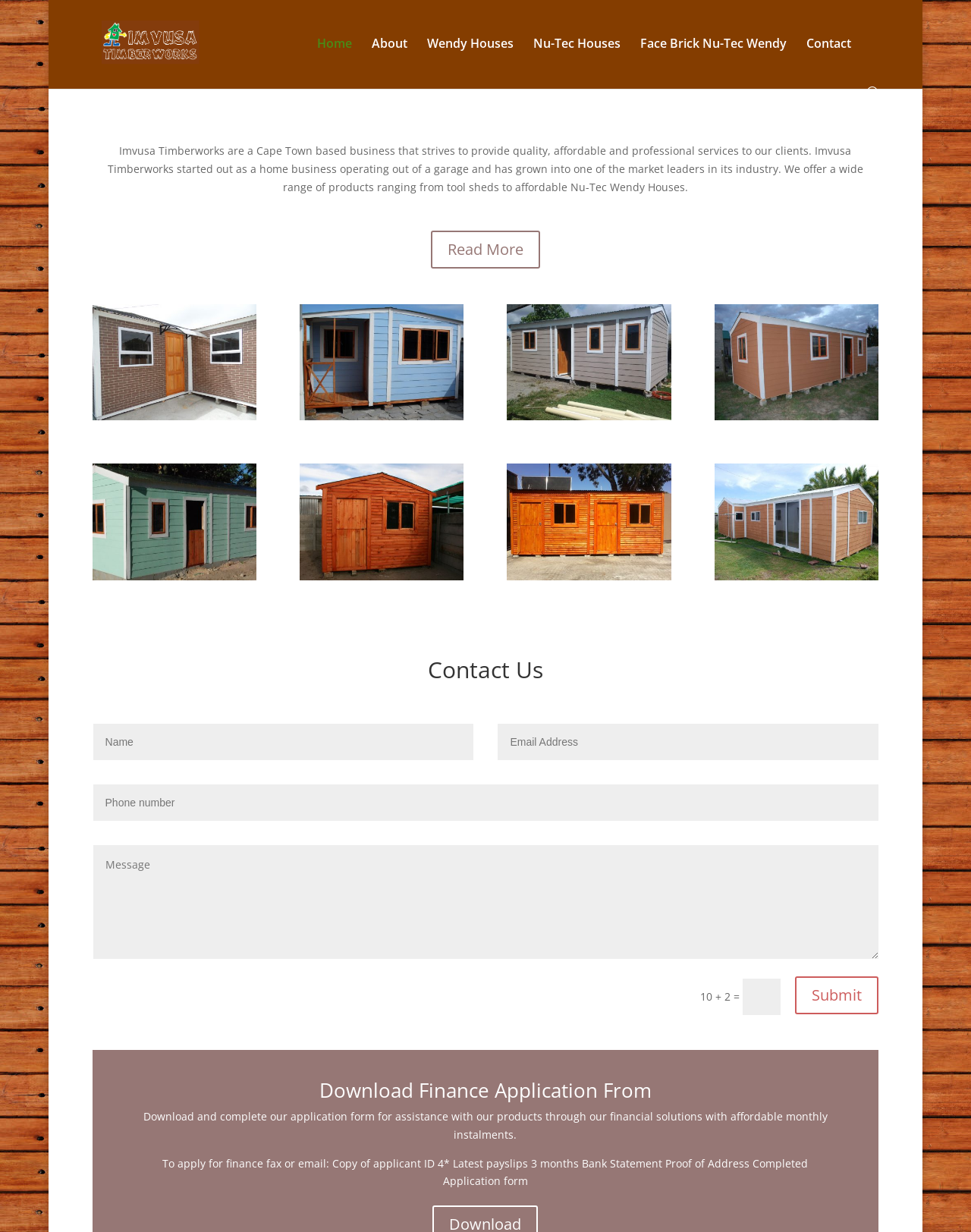What type of houses does Imvusa Timberworks offer?
Look at the image and provide a short answer using one word or a phrase.

Wendy houses, Nu-Tec houses, Face Brick Nu-Tec houses